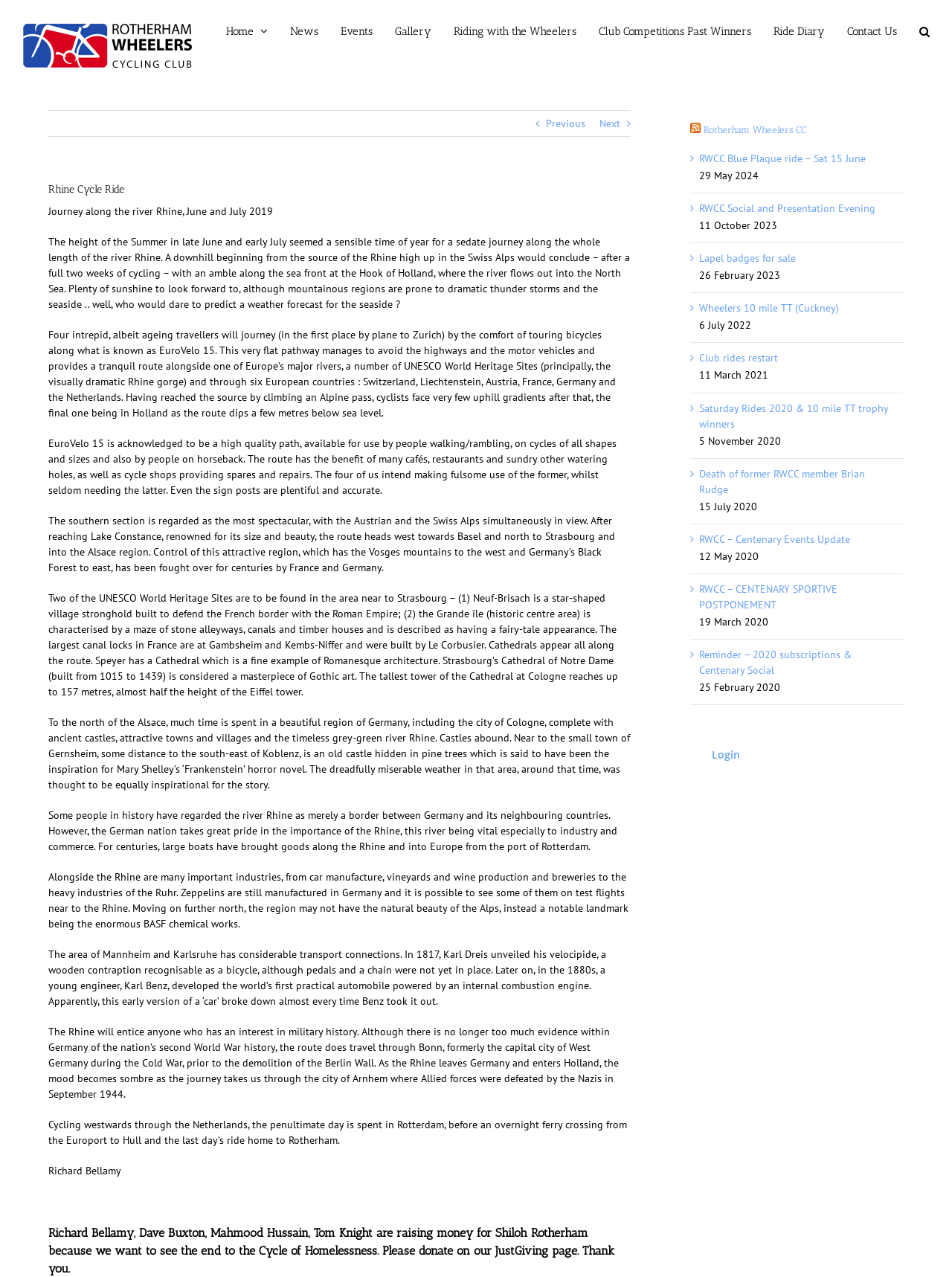Give a detailed account of the webpage.

This webpage is about Rotherham Wheelers CC, a cycling club, and features a blog post about a Rhine Cycle Ride that took place in June and July 2019. At the top of the page, there is a logo of Rotherham Wheelers CC, followed by a main menu with links to various sections of the website, including Home, News, Events, Gallery, and Contact Us.

Below the main menu, there is a heading "Rhine Cycle Ride" and a brief introduction to the ride, which describes the route along the river Rhine from the Swiss Alps to the Hook of Holland. The introduction is followed by a series of paragraphs that provide more details about the ride, including the route, the terrain, and the attractions along the way.

The ride description is accompanied by a series of links to other news articles and events related to the cycling club, including social events, time trials, and club rides. These links are displayed in a column on the right-hand side of the page, with the most recent articles at the top.

At the bottom of the page, there is a section with a heading "RSS Rotherham Wheelers CC" that provides links to RSS feeds and other related websites.